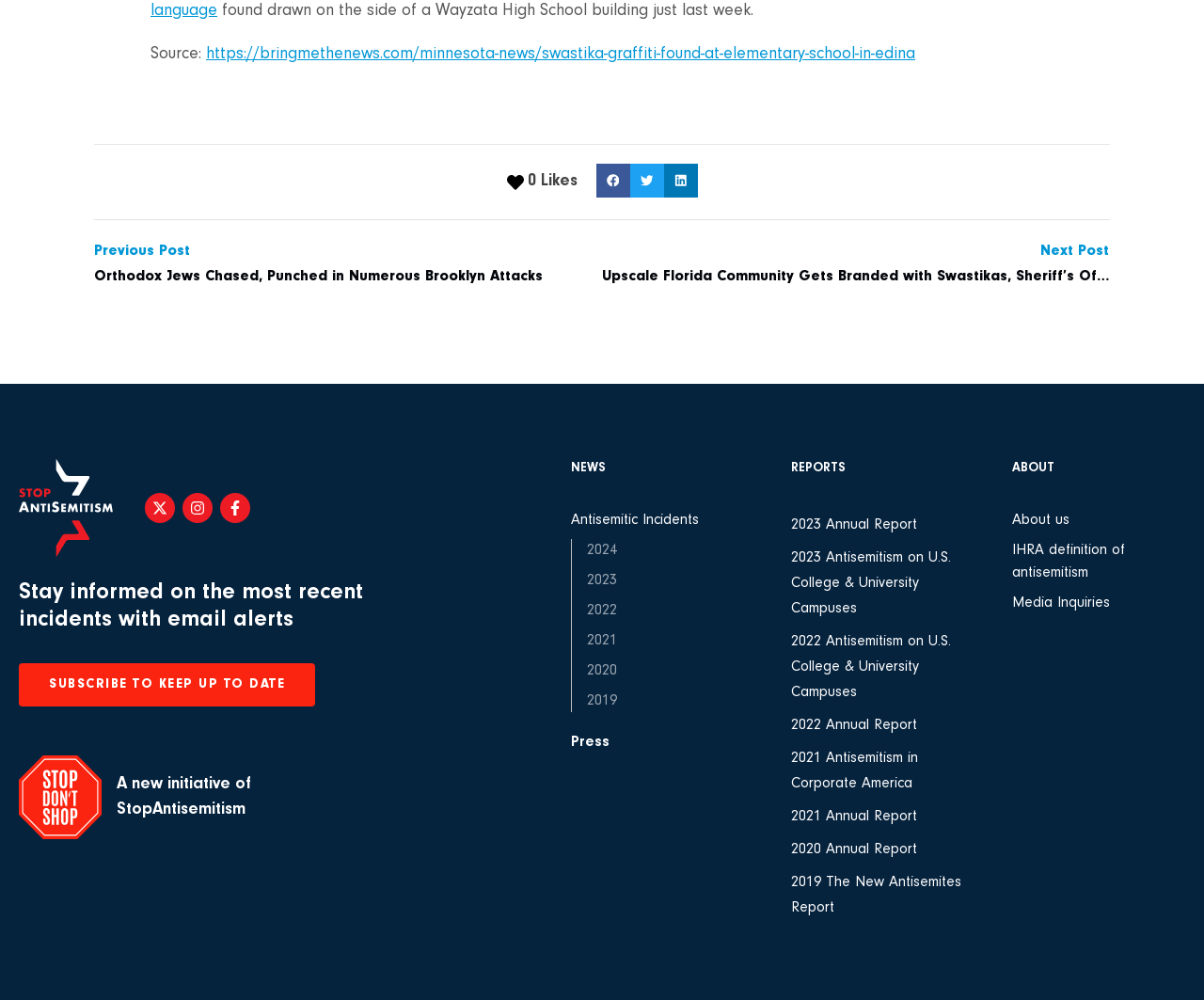What is the purpose of the email alerts?
Refer to the screenshot and deliver a thorough answer to the question presented.

The purpose of the email alerts is to stay informed on the most recent incidents, as indicated by the heading element with the text 'Stay informed on the most recent incidents with email alerts'.